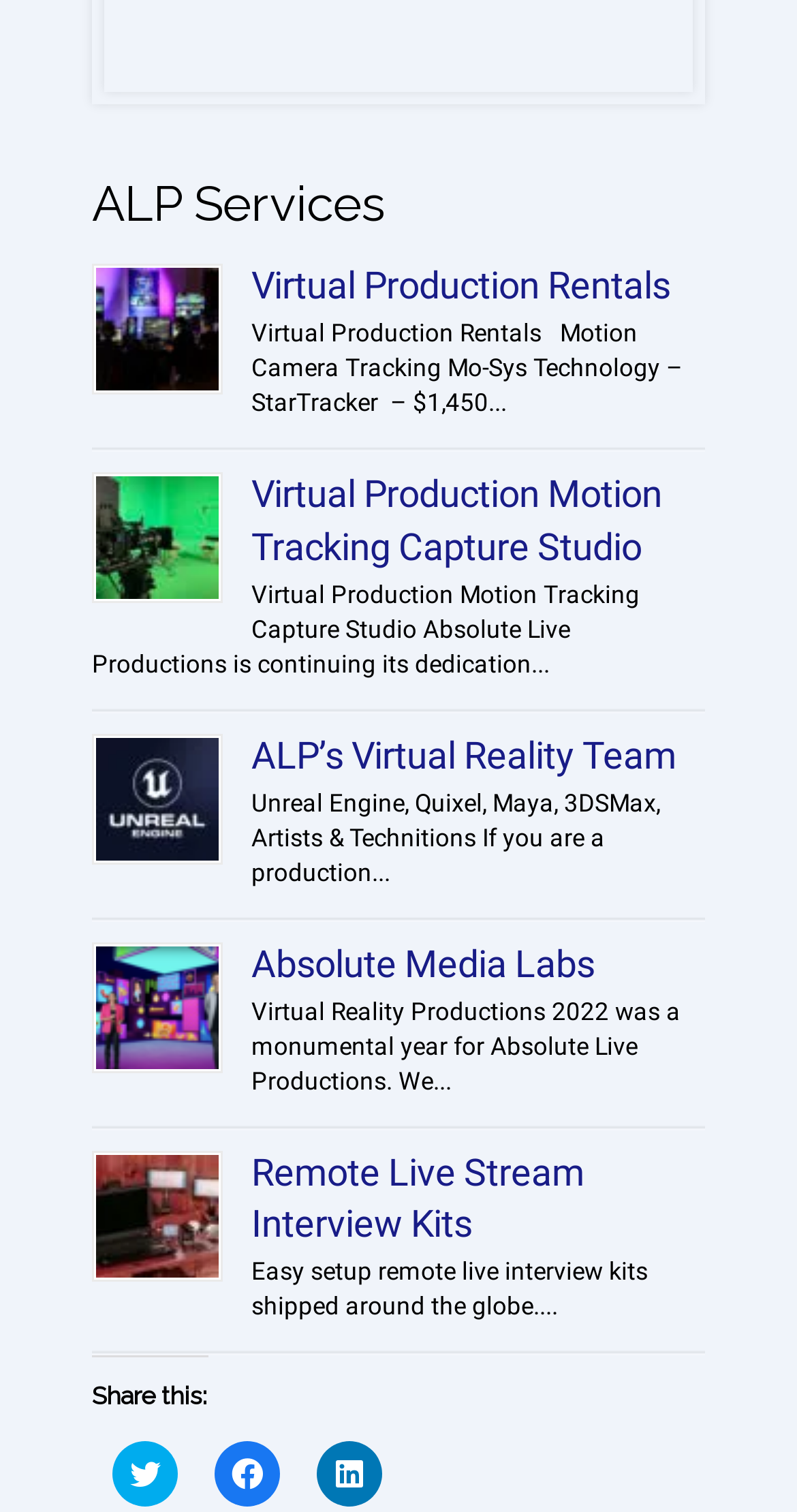Respond to the following question with a brief word or phrase:
How many links are there on the webpage?

9